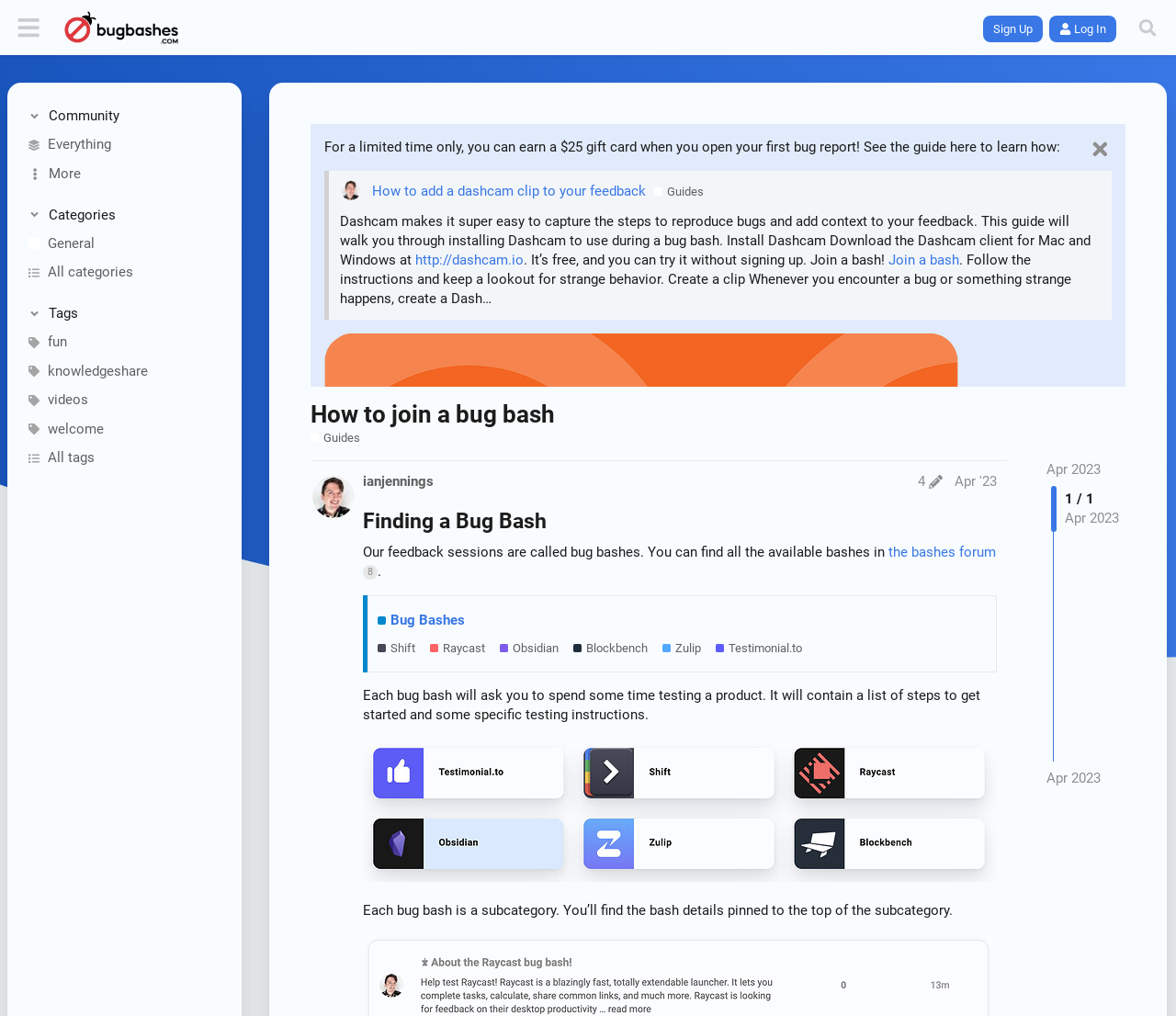Please find the bounding box coordinates in the format (top-left x, top-left y, bottom-right x, bottom-right y) for the given element description. Ensure the coordinates are floating point numbers between 0 and 1. Description: Sign Up

[0.836, 0.015, 0.887, 0.042]